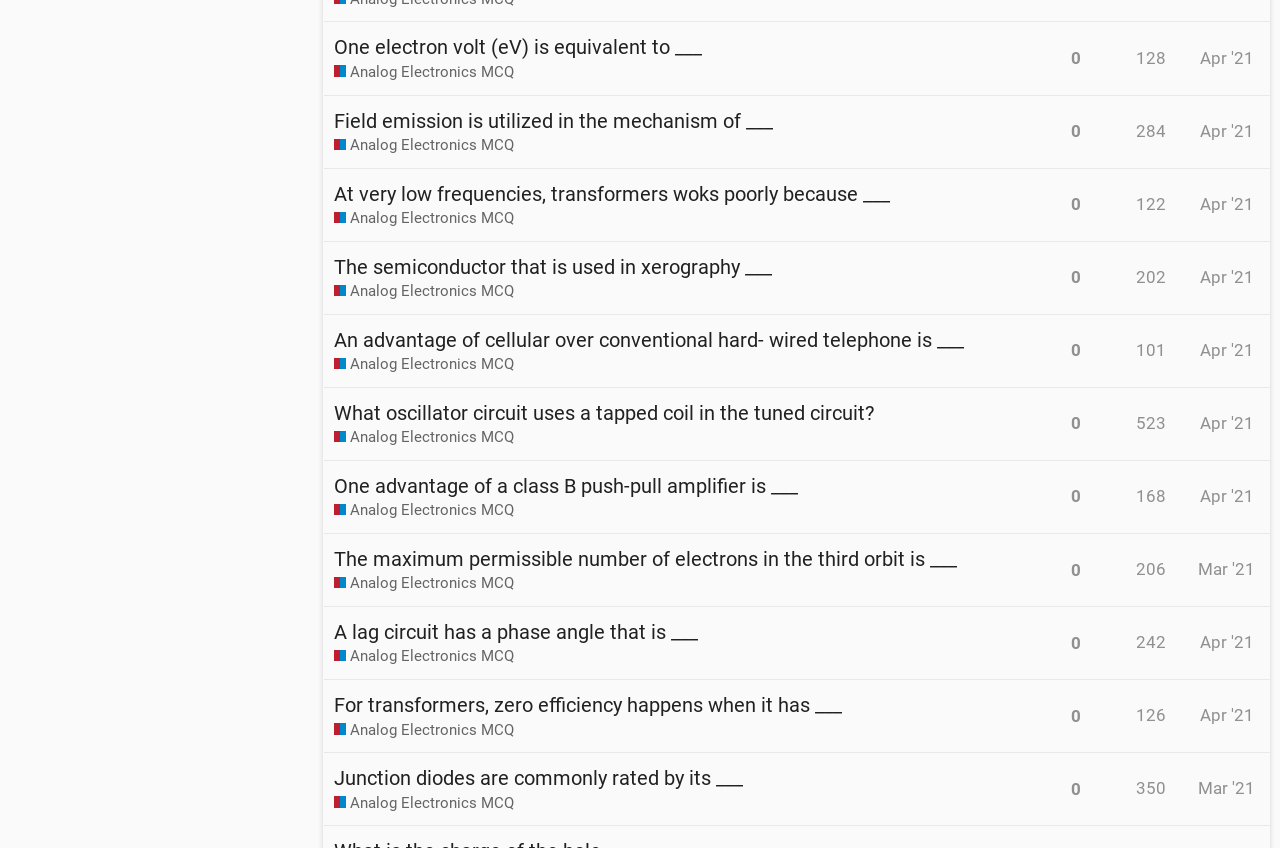Locate the bounding box coordinates of the UI element described by: "Mar '21". The bounding box coordinates should consist of four float numbers between 0 and 1, i.e., [left, top, right, bottom].

[0.932, 0.9, 0.984, 0.959]